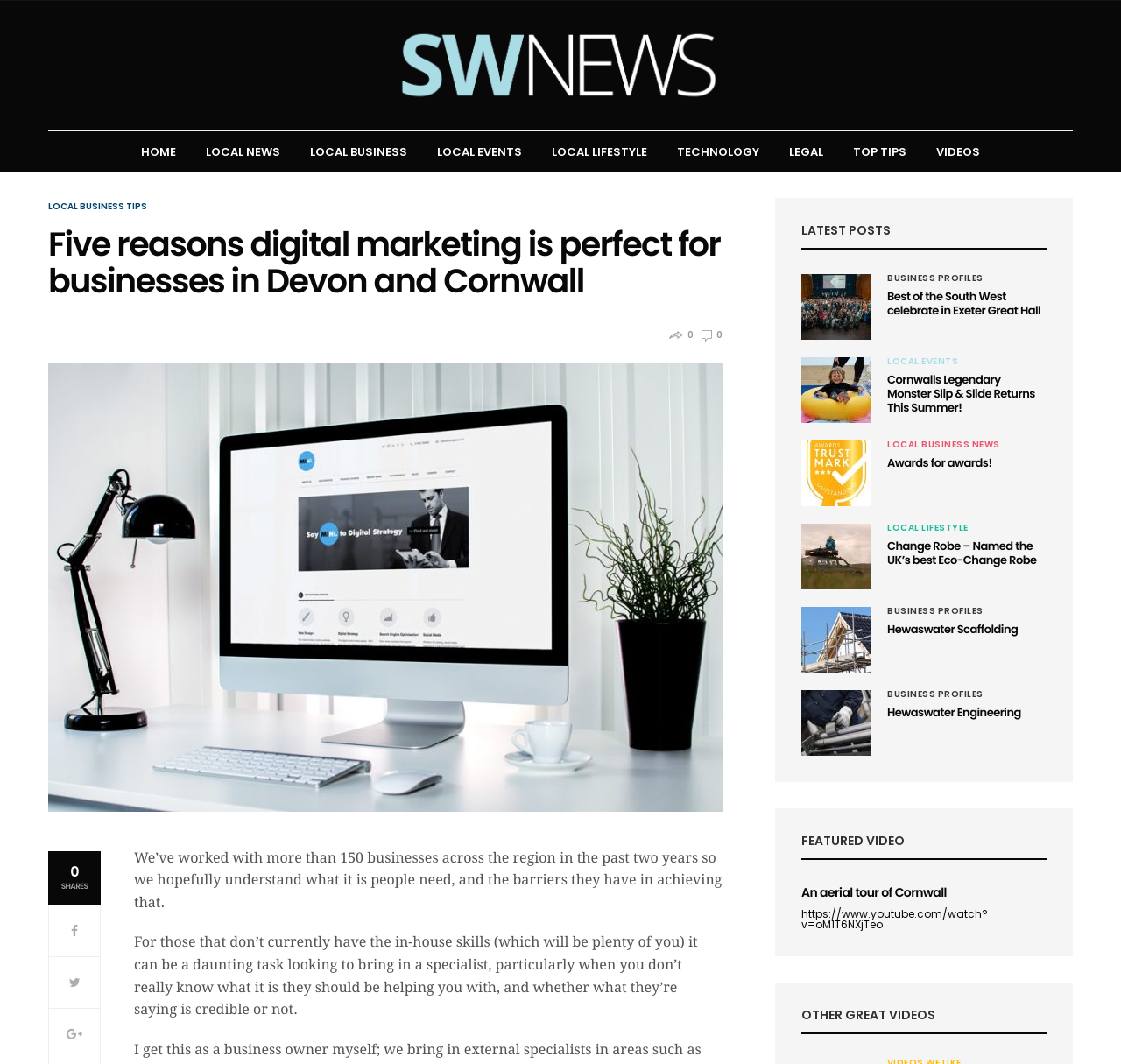Reply to the question with a single word or phrase:
What type of news is featured on this webpage?

Local news